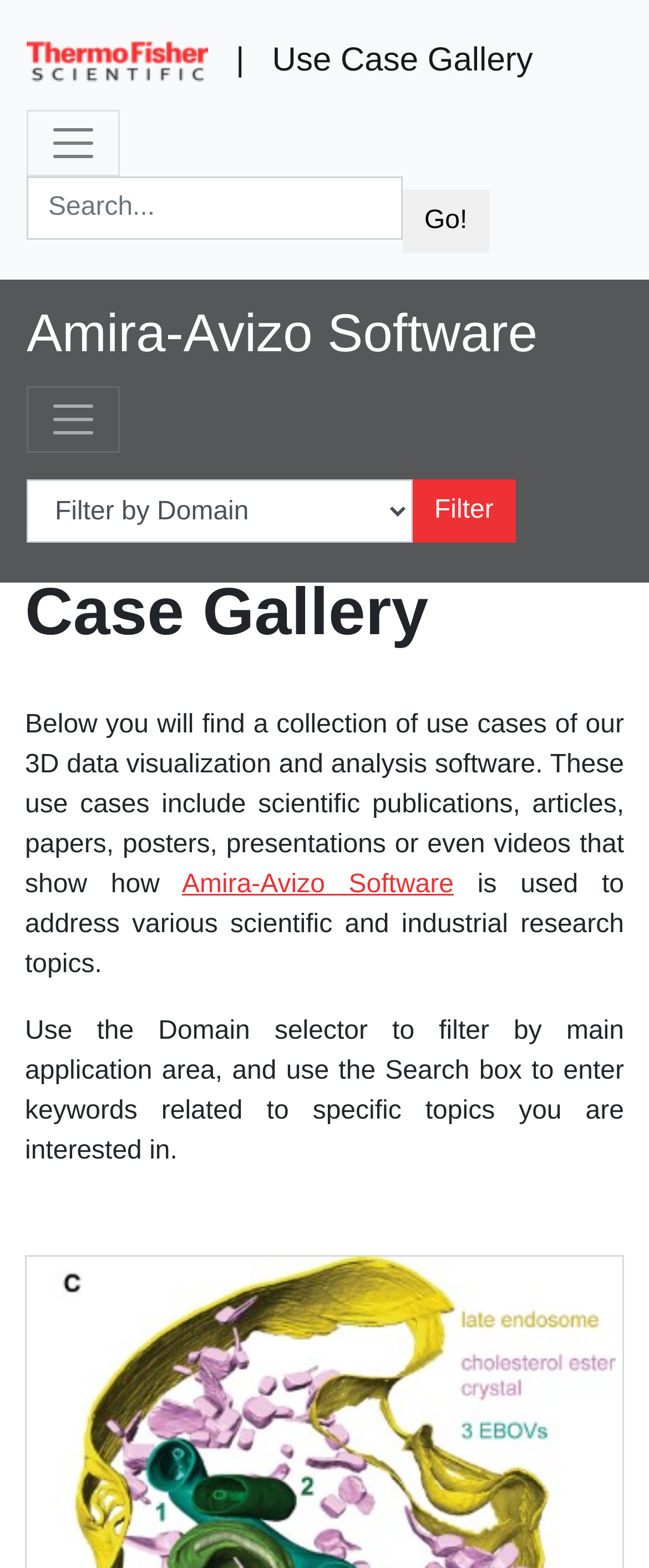Please specify the bounding box coordinates of the region to click in order to perform the following instruction: "Filter by main application area".

[0.636, 0.306, 0.794, 0.346]